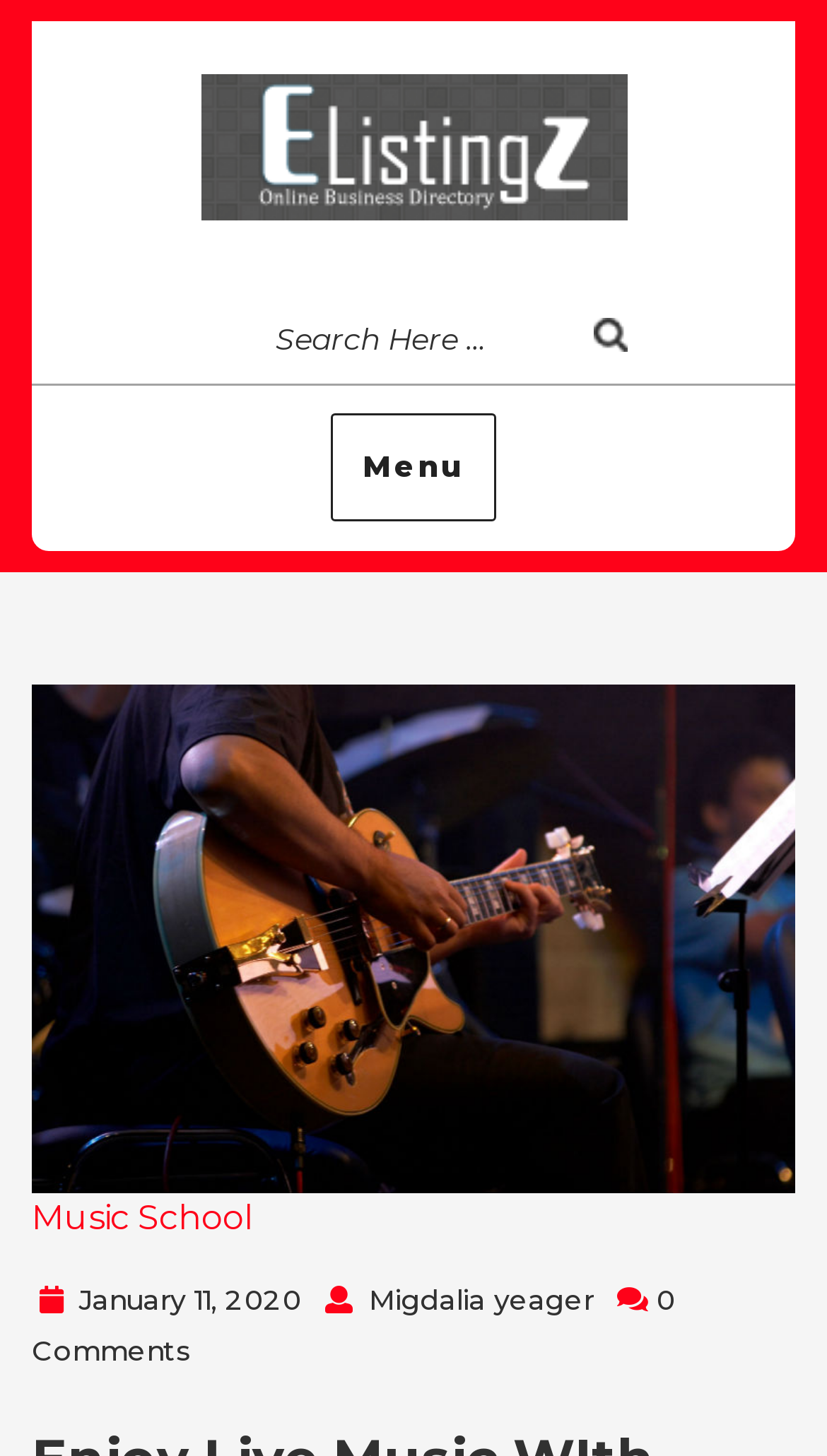Use a single word or phrase to answer the question: What is the purpose of the search box?

To search the website